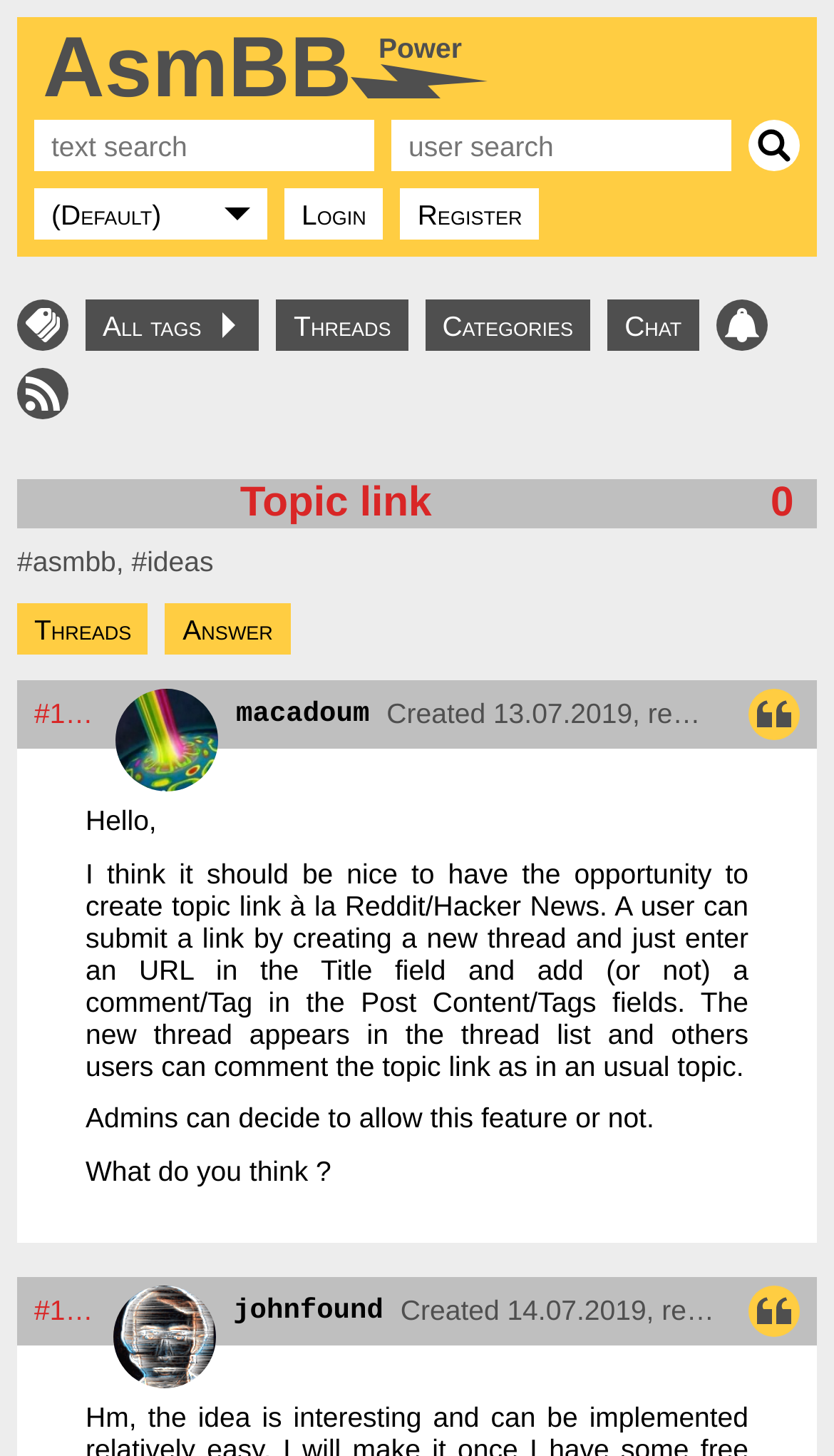Determine the bounding box coordinates of the section I need to click to execute the following instruction: "Search for a topic". Provide the coordinates as four float numbers between 0 and 1, i.e., [left, top, right, bottom].

[0.041, 0.082, 0.449, 0.118]